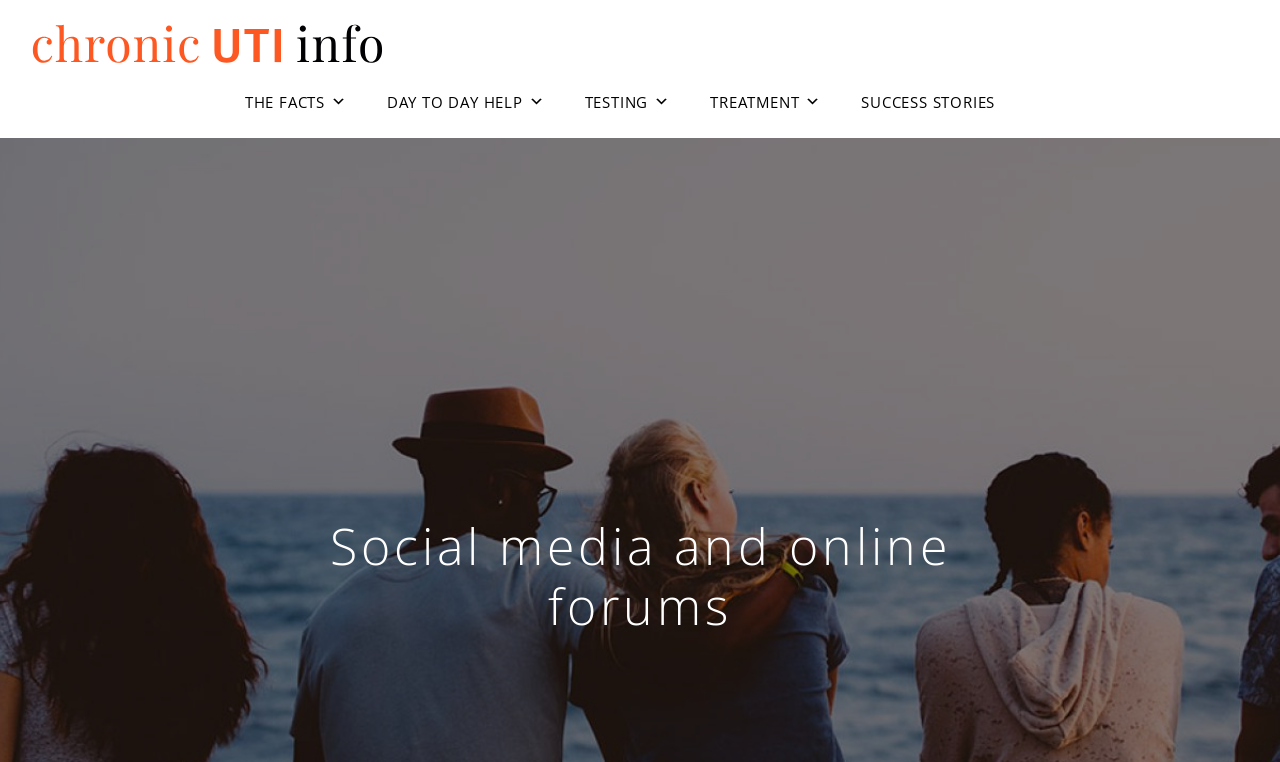Given the description: "Day to day help", determine the bounding box coordinates of the UI element. The coordinates should be formatted as four float numbers between 0 and 1, [left, top, right, bottom].

[0.302, 0.108, 0.426, 0.16]